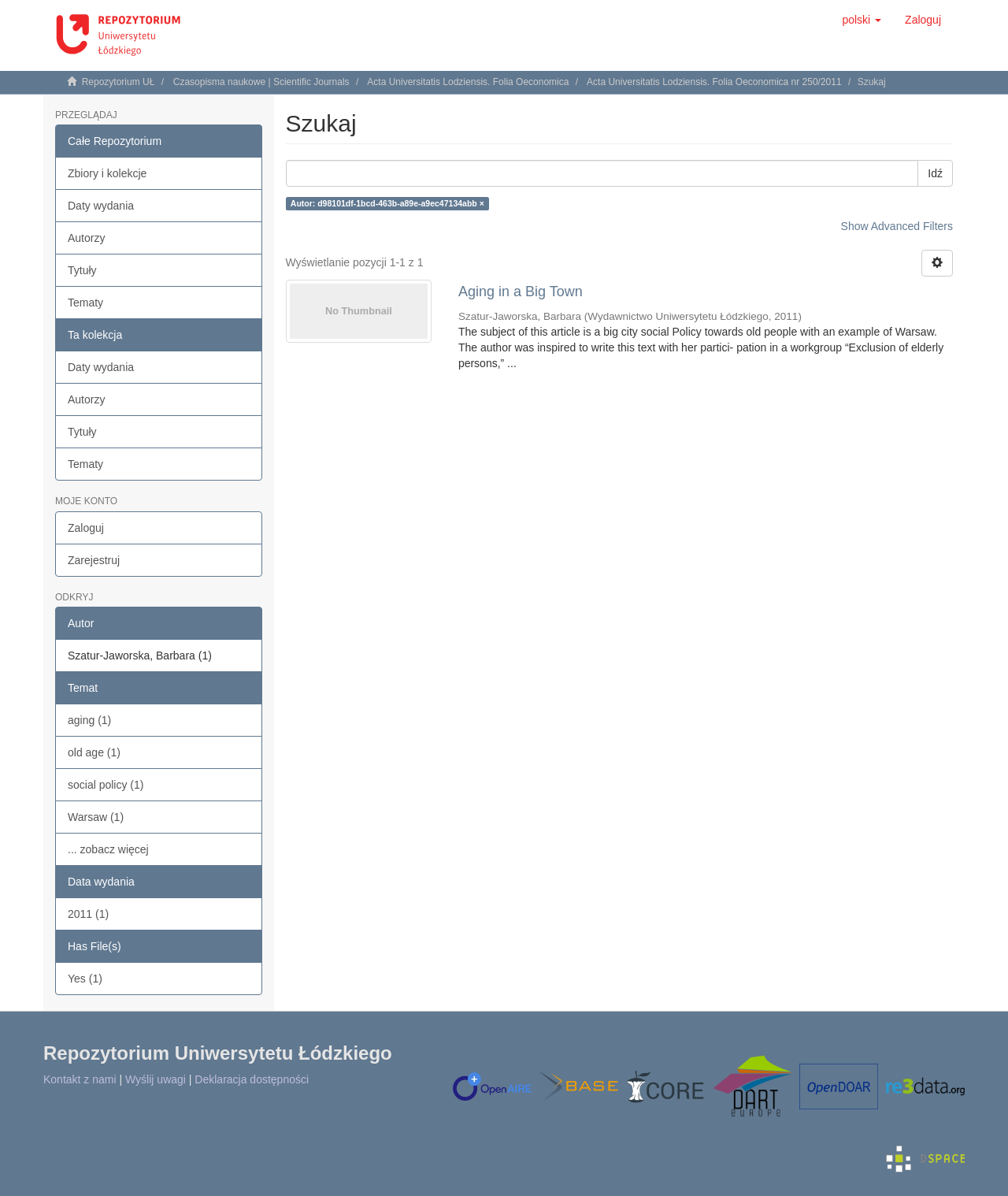Highlight the bounding box coordinates of the region I should click on to meet the following instruction: "Go to the repository".

[0.081, 0.064, 0.153, 0.073]